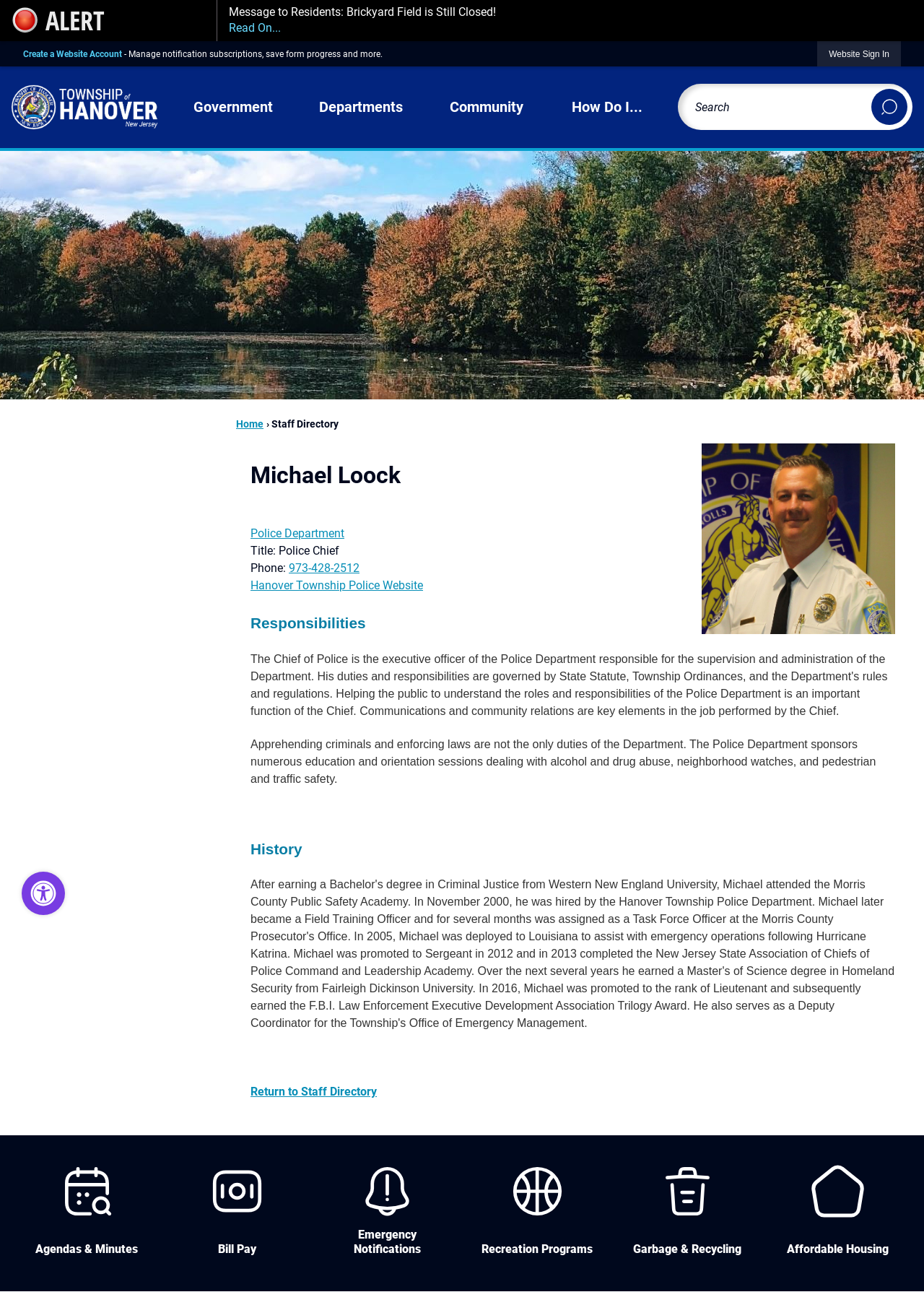Please identify the bounding box coordinates of the region to click in order to complete the task: "Create a Website Account". The coordinates must be four float numbers between 0 and 1, specified as [left, top, right, bottom].

[0.025, 0.038, 0.132, 0.046]